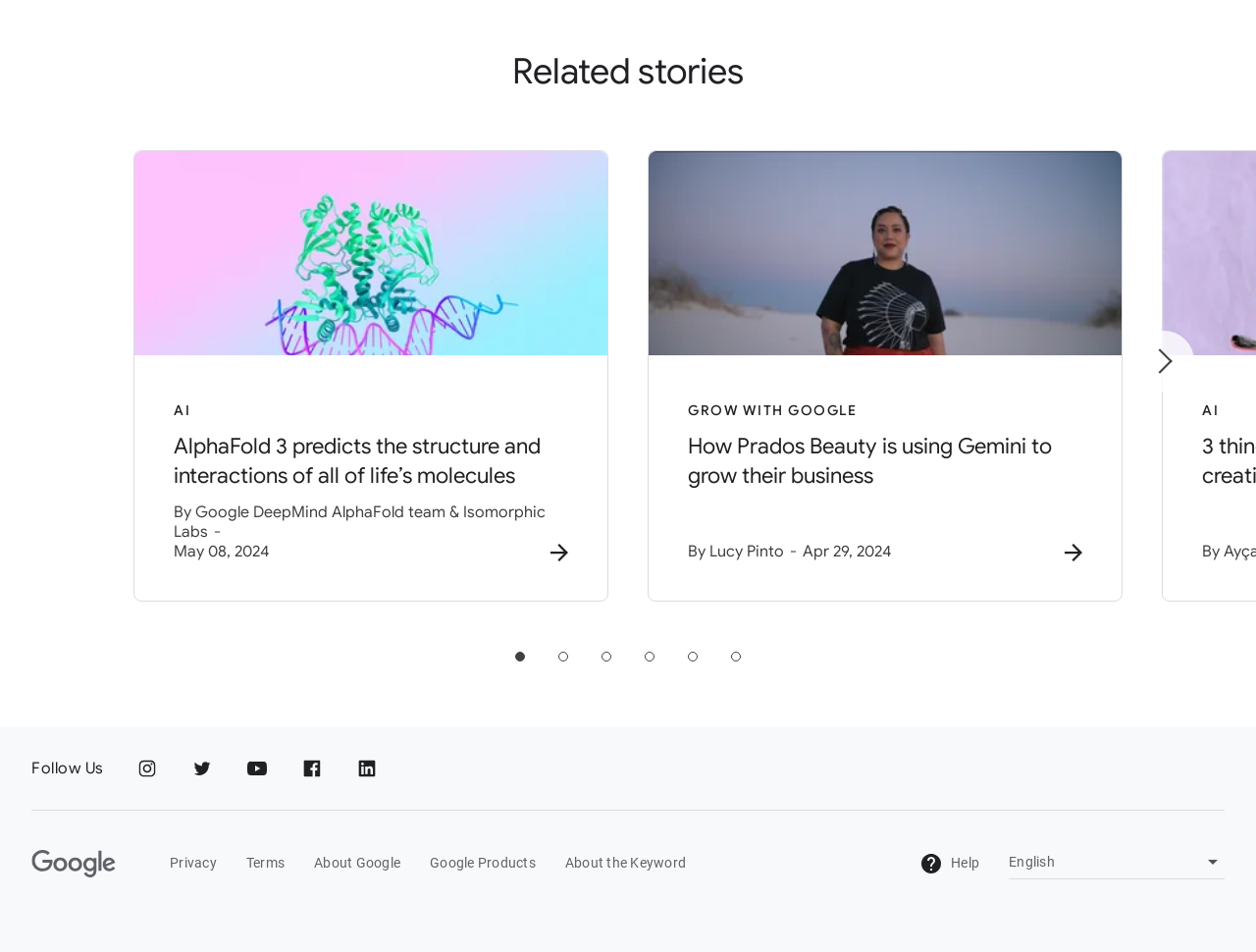Find the bounding box coordinates of the UI element according to this description: "parent_node: Related stories aria-label="Next"".

[0.9, 0.344, 0.953, 0.415]